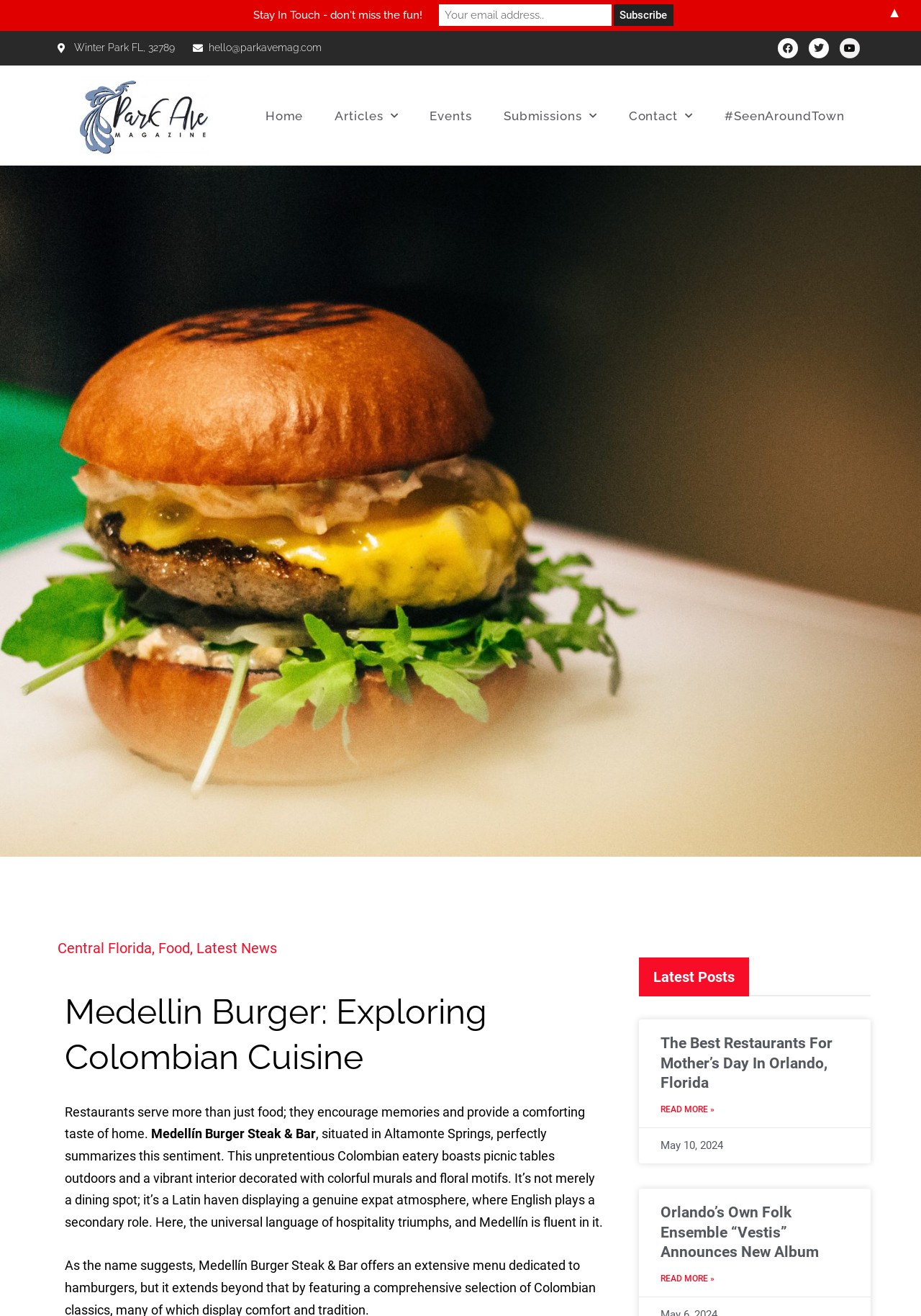Provide a brief response using a word or short phrase to this question:
How many social media links are available?

3